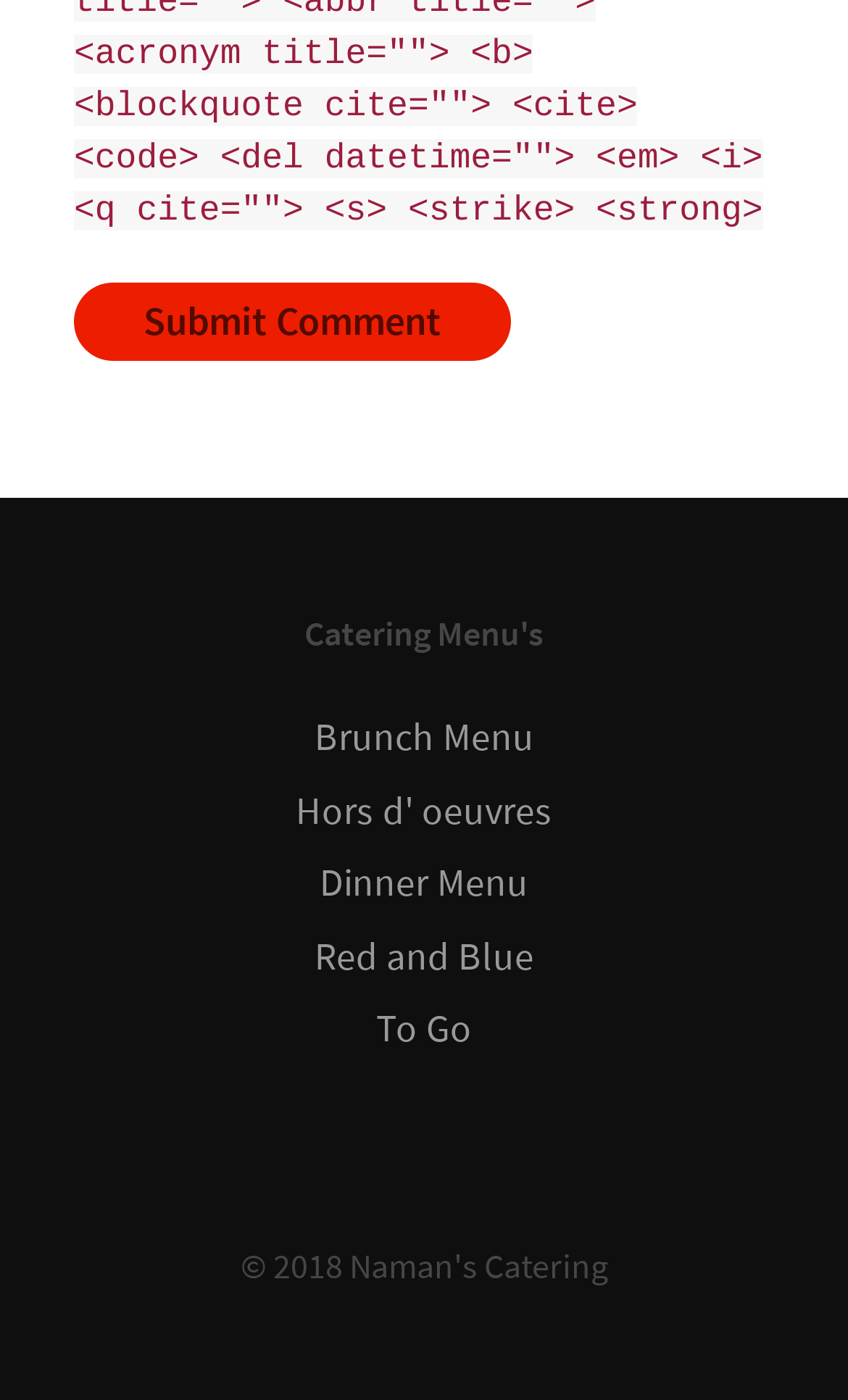What is the last menu option listed?
Please use the image to provide a one-word or short phrase answer.

To Go